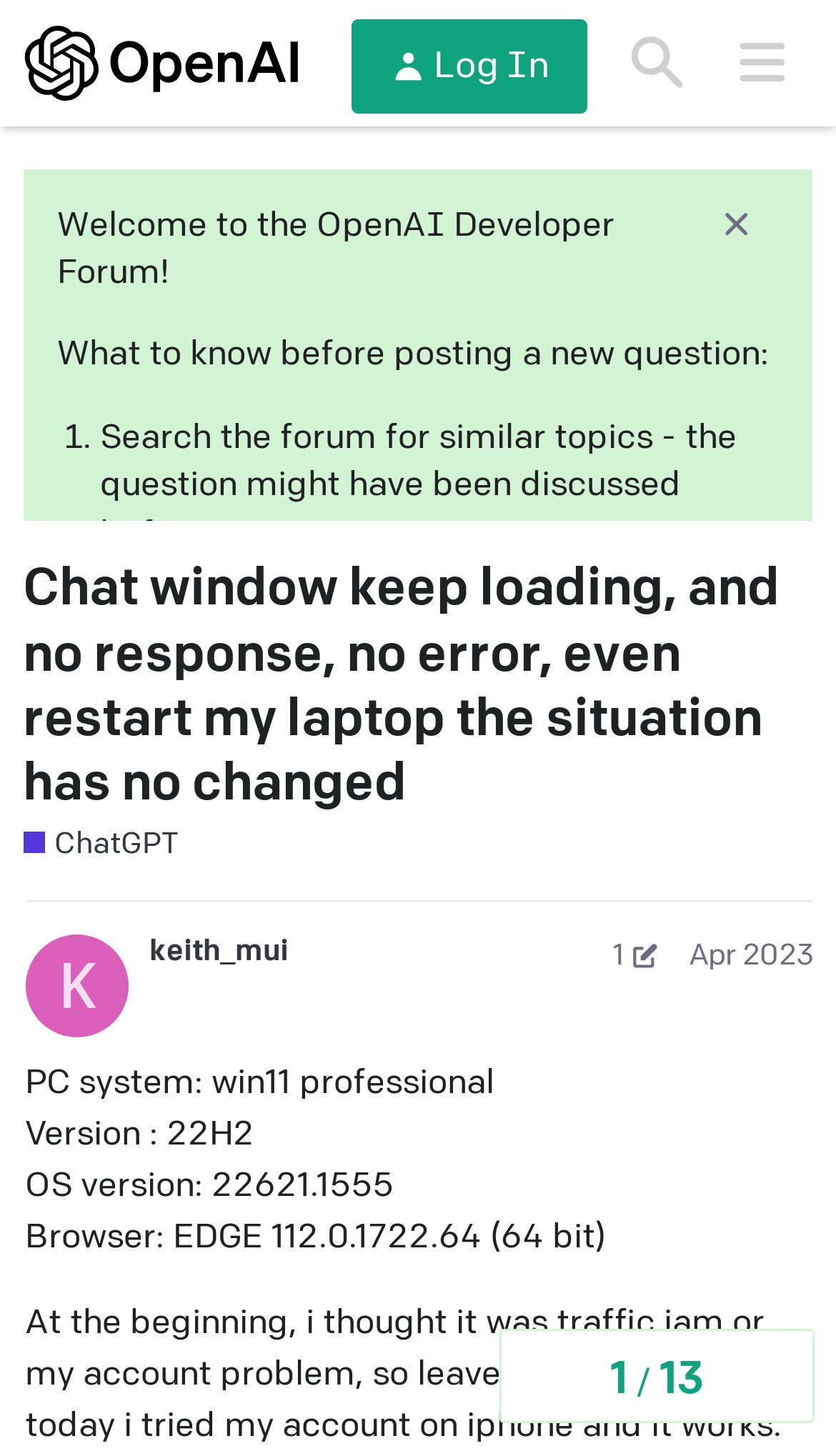Please predict the bounding box coordinates of the element's region where a click is necessary to complete the following instruction: "Search the forum". The coordinates should be represented by four float numbers between 0 and 1, i.e., [left, top, right, bottom].

[0.724, 0.007, 0.848, 0.079]